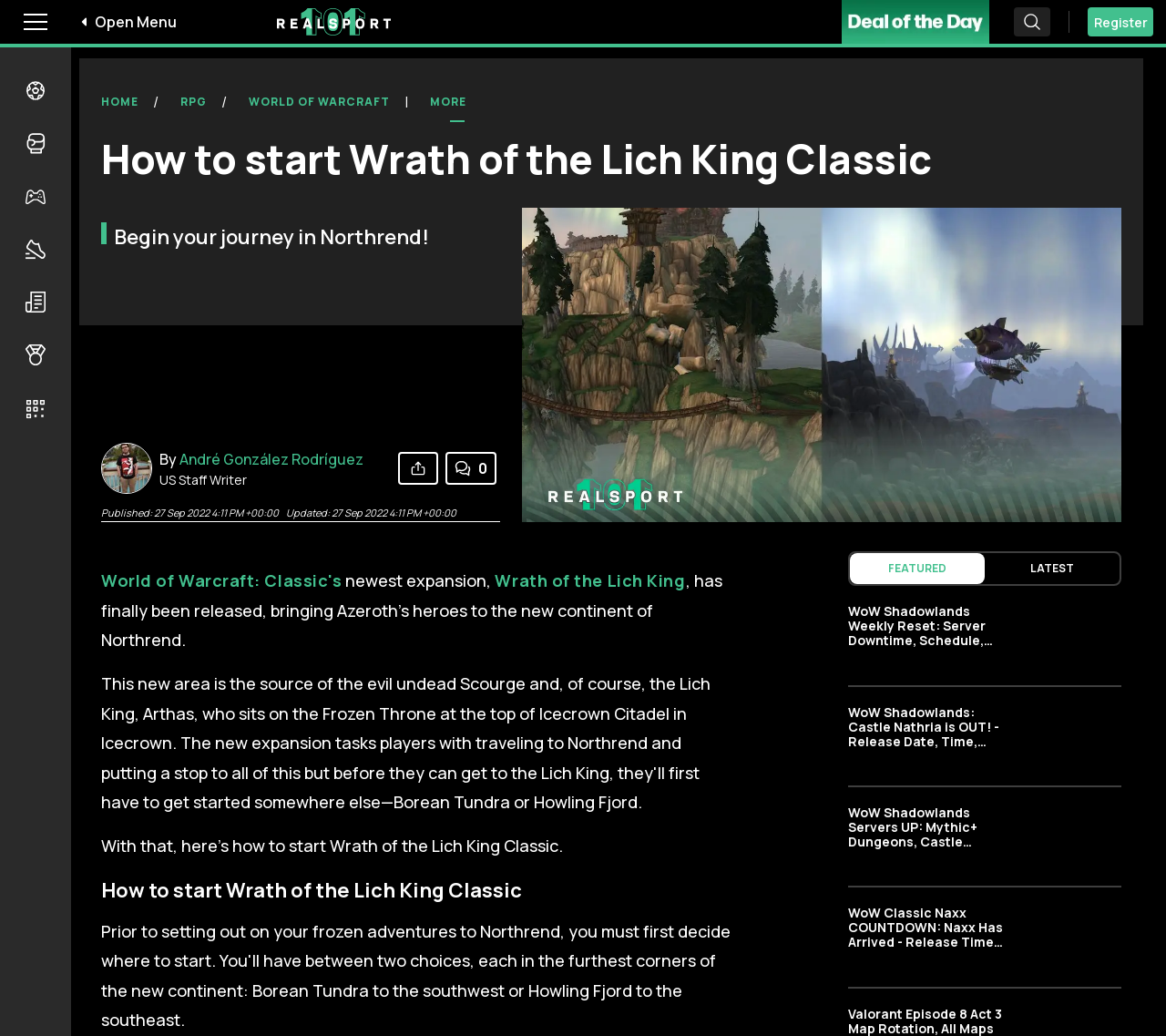Craft a detailed narrative of the webpage's structure and content.

The webpage is about starting a new adventure in Wrath of the Lich King Classic, a World of Warcraft expansion. At the top, there is a menu toggle button with an accompanying image and text "Open Menu". Next to it is the Realsport101 logo, which is also a link. On the right side of the top section, there are three buttons: "Search for articles", "Register", and a figure with no text.

Below the top section, there is a navigation menu with several categories, including Sport Games, Fighting Games, General Gaming, Real Kit, News, Reviews, and more. Each category has an icon and a toggle submenu button.

The main content of the webpage starts with a heading "How to start Wrath of the Lich King Classic" and a brief introduction "Begin your journey in Northrend!". There is an image and a byline with the author's name, André González Rodríguez, and his title, US Staff Writer. The publication and update times are also displayed.

The main article is divided into sections, separated by horizontal lines. The first section appears to be an introduction to the Wrath of the Lich King Classic expansion. The second section has a heading "How to start Wrath of the Lich King Classic" and features a large image.

Below the main article, there are several links to related articles, including "WoW Shadowlands Weekly Reset", "WoW Shadowlands: Castle Nathria is OUT!", and "WoW Classic Naxx COUNTDOWN". Each link has a figure accompanying it.